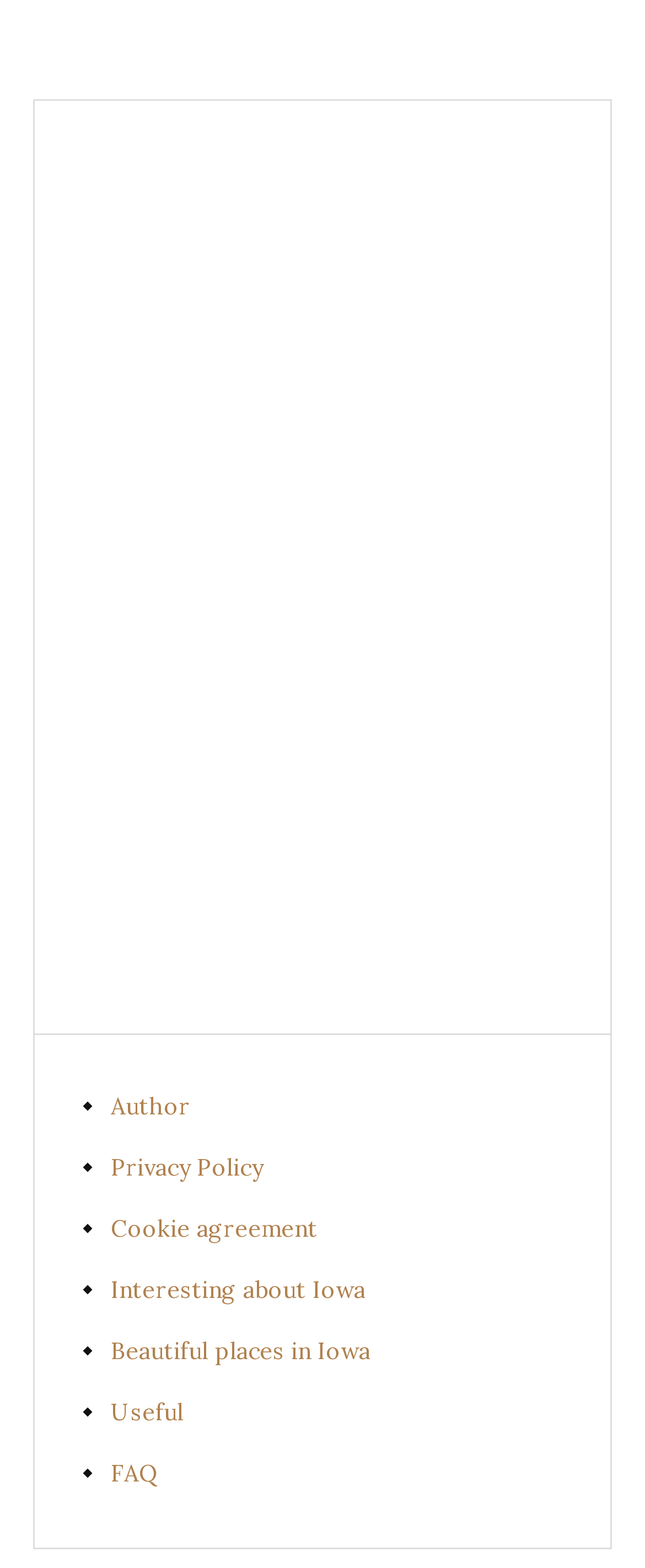Provide a brief response using a word or short phrase to this question:
What is the second link from the top in the footer?

Privacy Policy